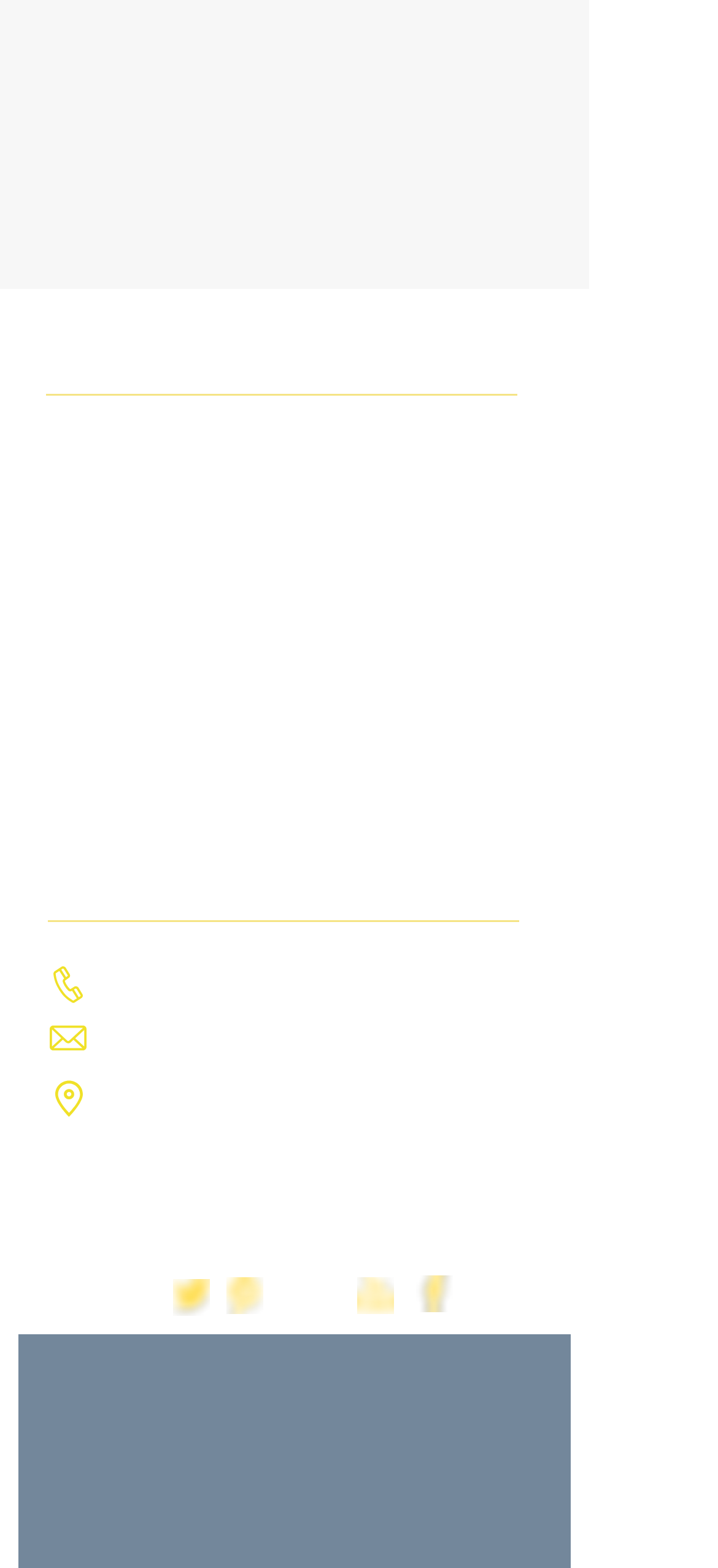What is the company's phone number?
Look at the screenshot and respond with one word or a short phrase.

0199 2807852